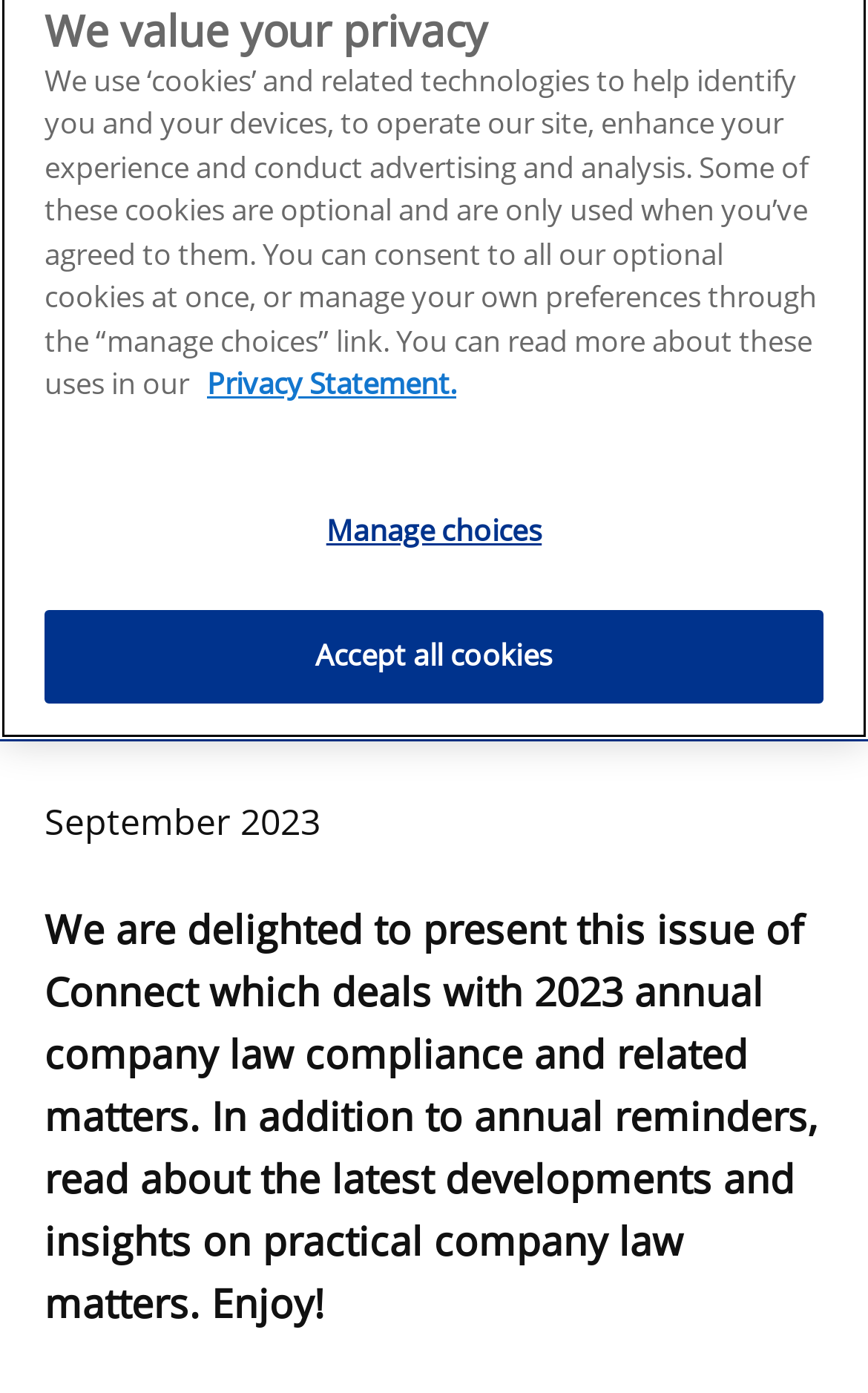Locate the UI element described by Manage choices and provide its bounding box coordinates. Use the format (top-left x, top-left y, bottom-right x, bottom-right y) with all values as floating point numbers between 0 and 1.

[0.051, 0.35, 0.949, 0.413]